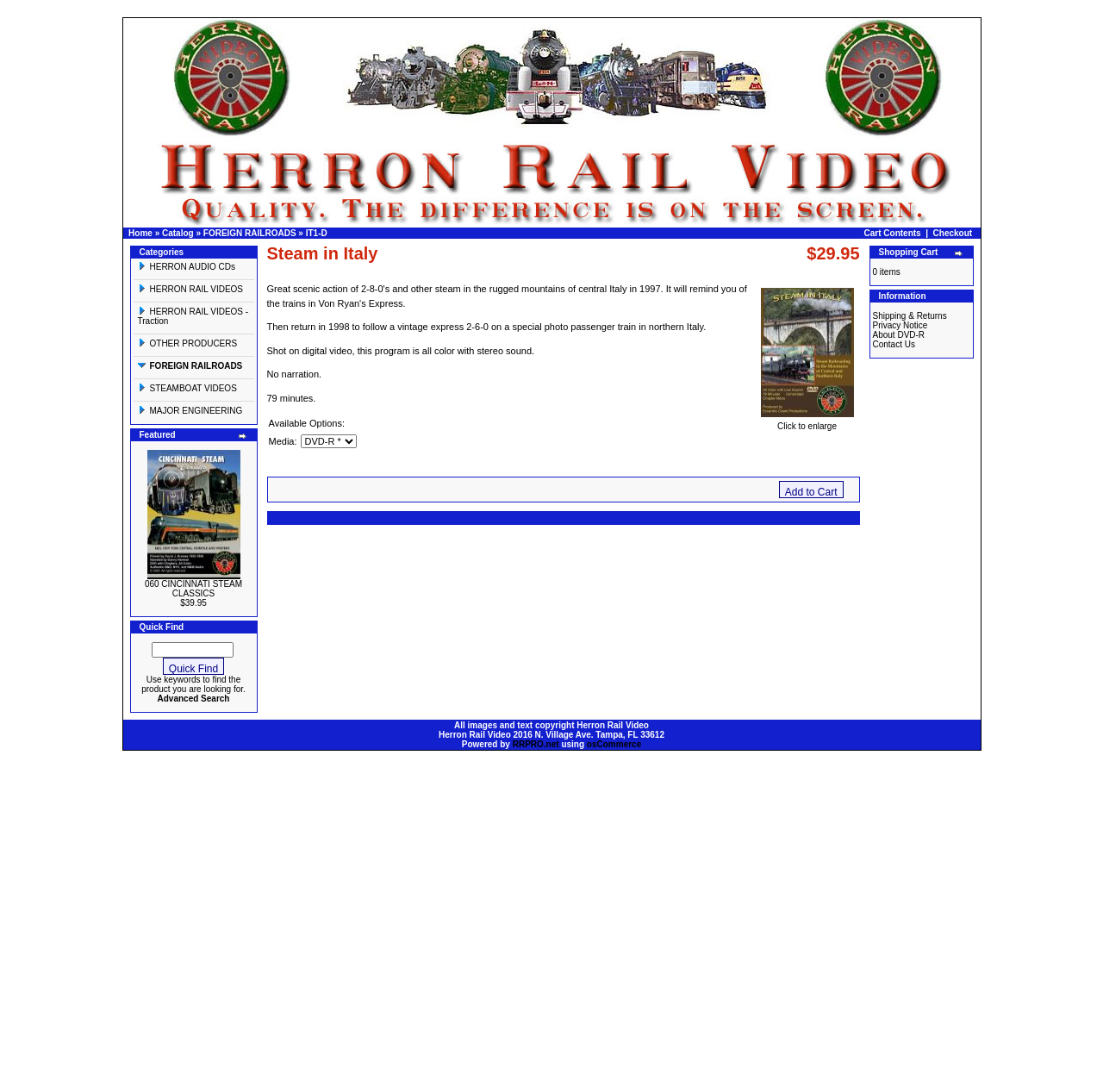Can you find the bounding box coordinates for the element to click on to achieve the instruction: "search for products using 'Quick Find'"?

[0.118, 0.568, 0.233, 0.579]